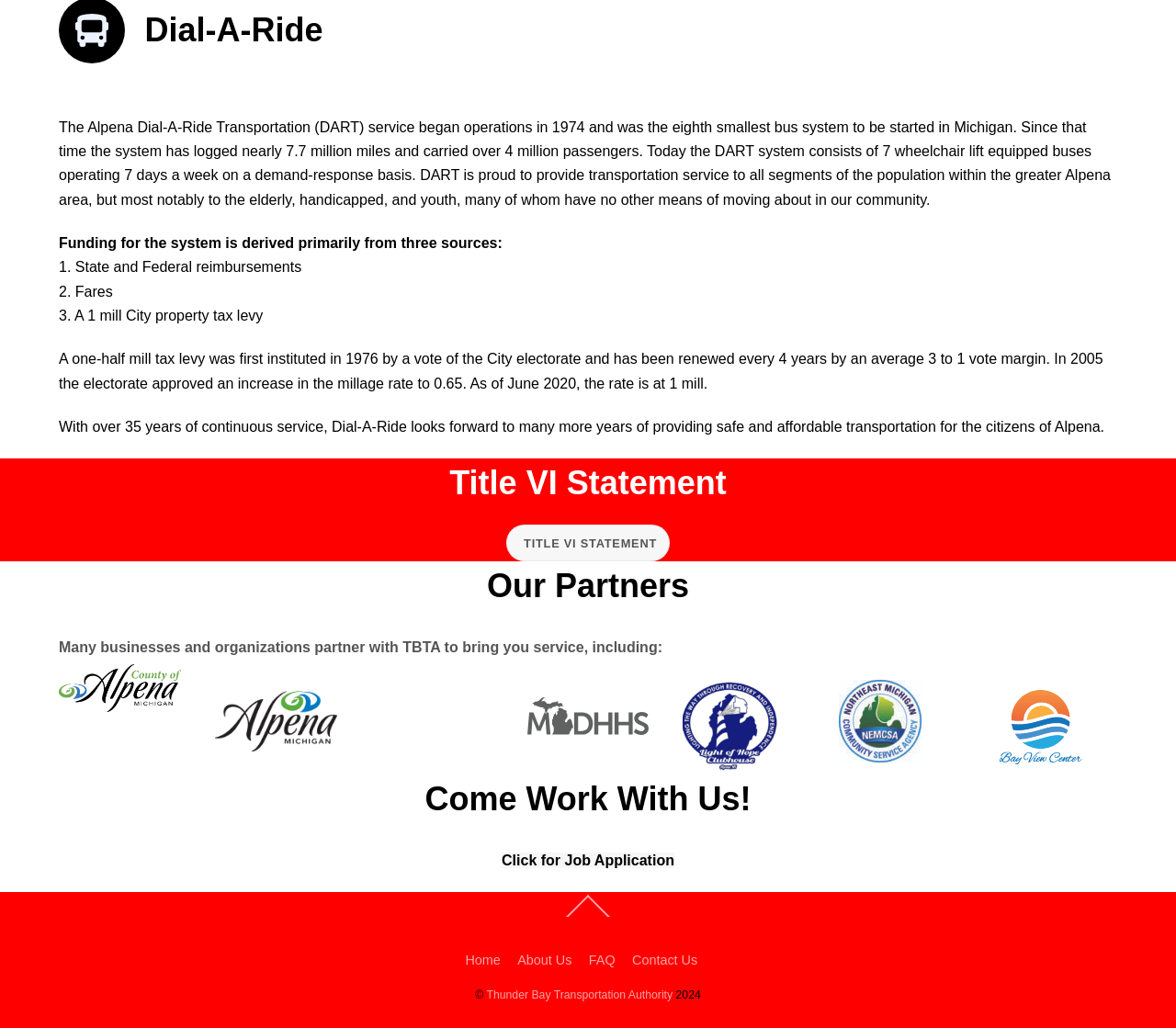Highlight the bounding box coordinates of the region I should click on to meet the following instruction: "Visit the home page".

[0.396, 0.926, 0.426, 0.941]